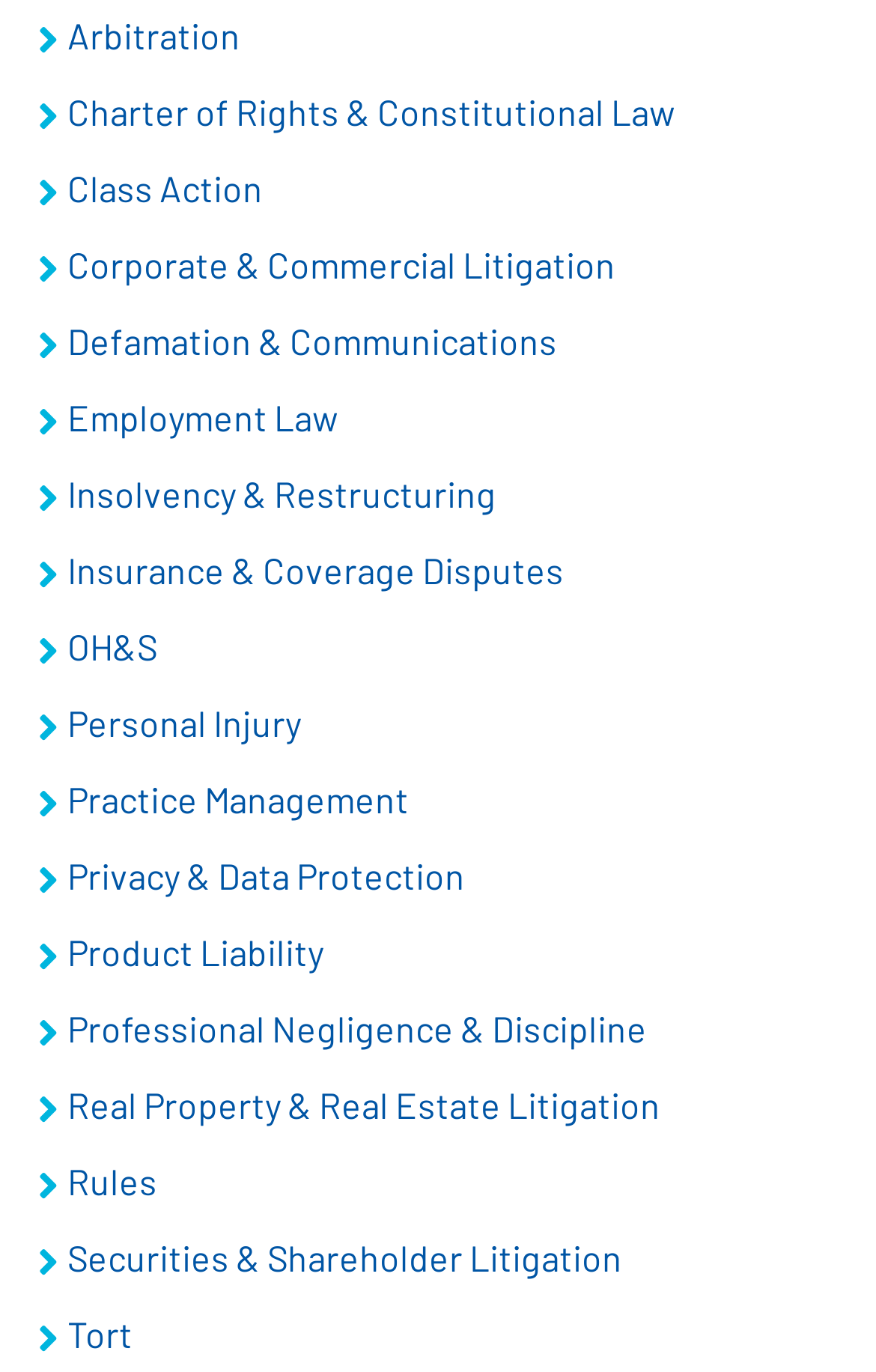Please provide the bounding box coordinates in the format (top-left x, top-left y, bottom-right x, bottom-right y). Remember, all values are floating point numbers between 0 and 1. What is the bounding box coordinate of the region described as: Arbitration

[0.038, 0.007, 0.962, 0.046]